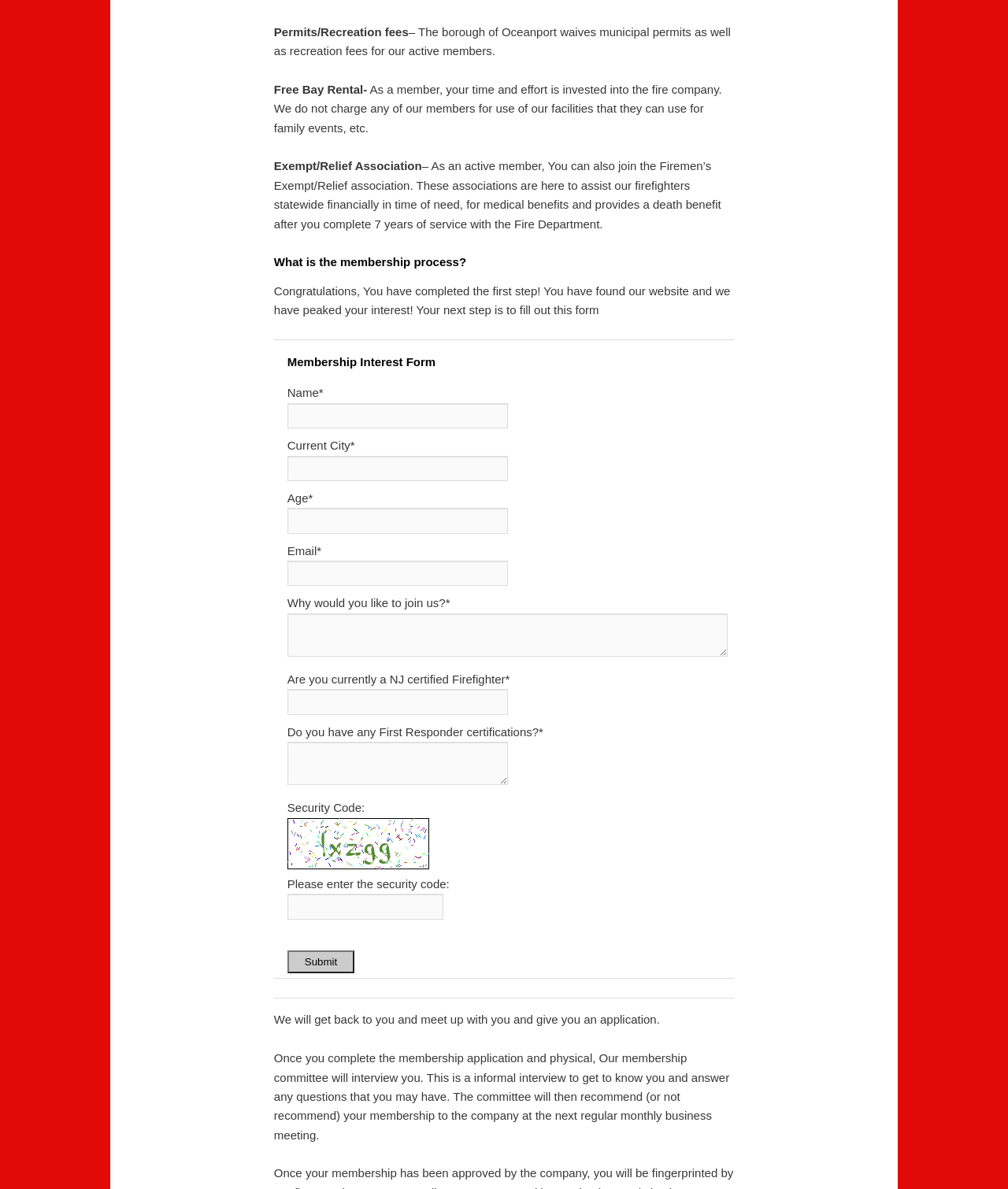Provide a brief response to the question using a single word or phrase: 
What is required to submit the membership interest form?

Name, city, age, email, security code